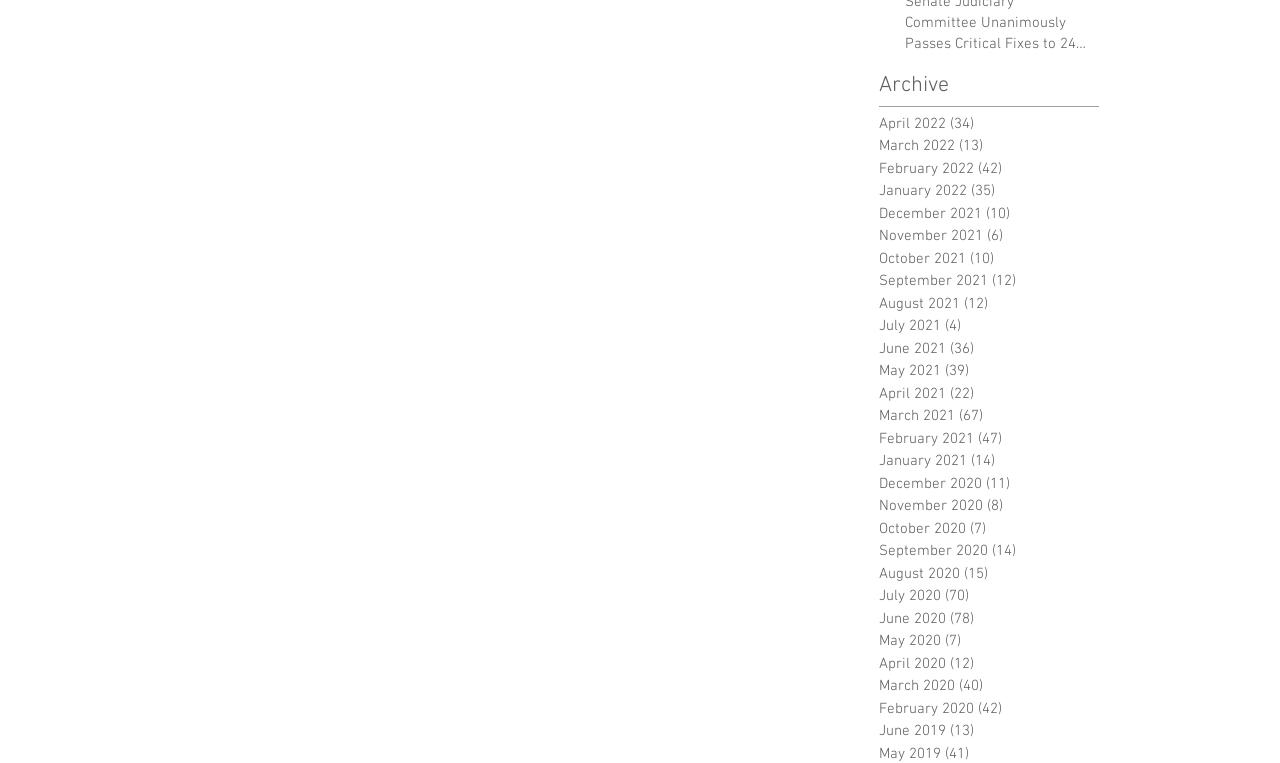Determine the bounding box coordinates for the element that should be clicked to follow this instruction: "View September 2021 posts". The coordinates should be given as four float numbers between 0 and 1, in the format [left, top, right, bottom].

[0.687, 0.354, 0.851, 0.384]